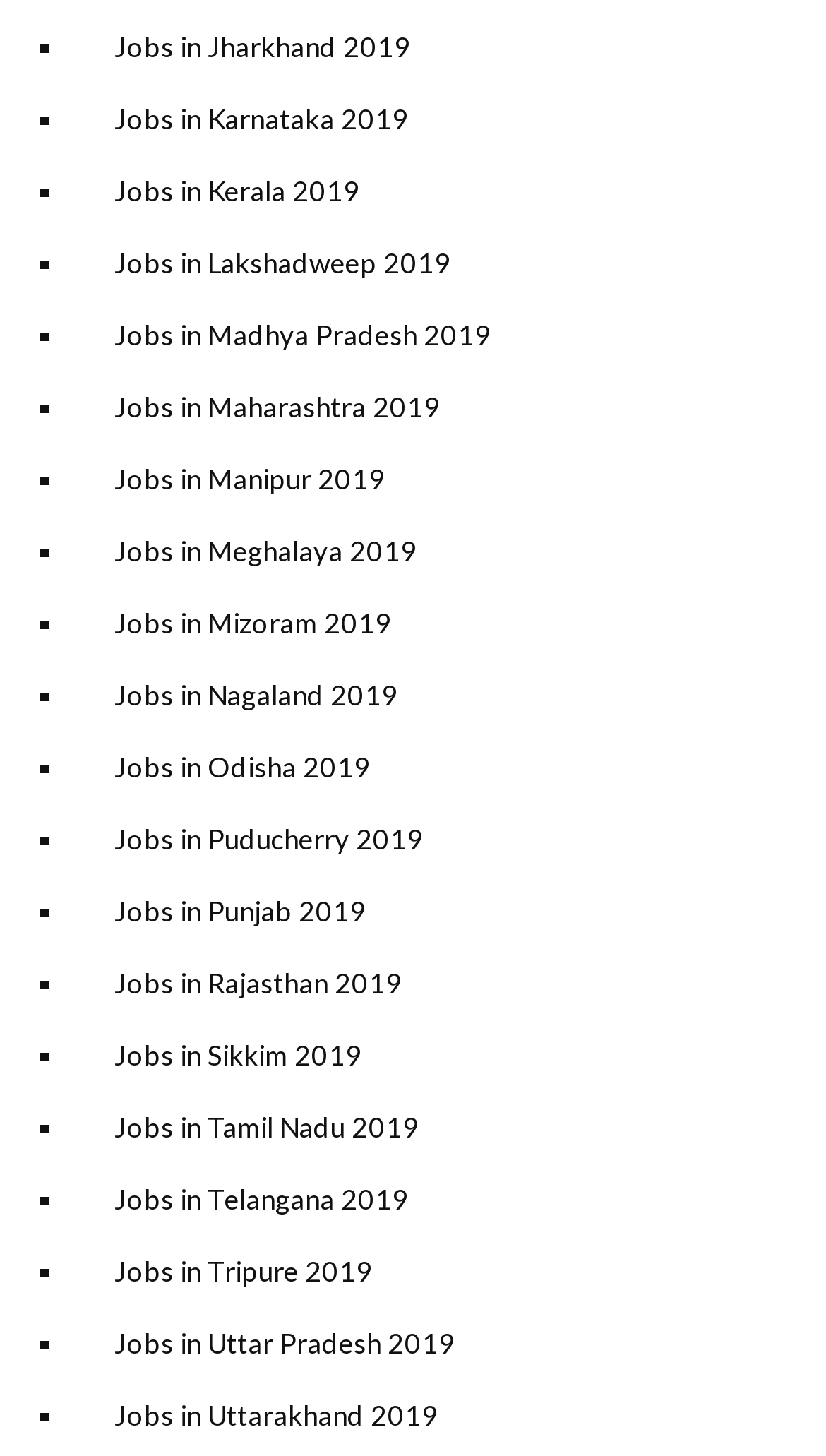Are the job listings organized alphabetically?
Please answer using one word or phrase, based on the screenshot.

Yes